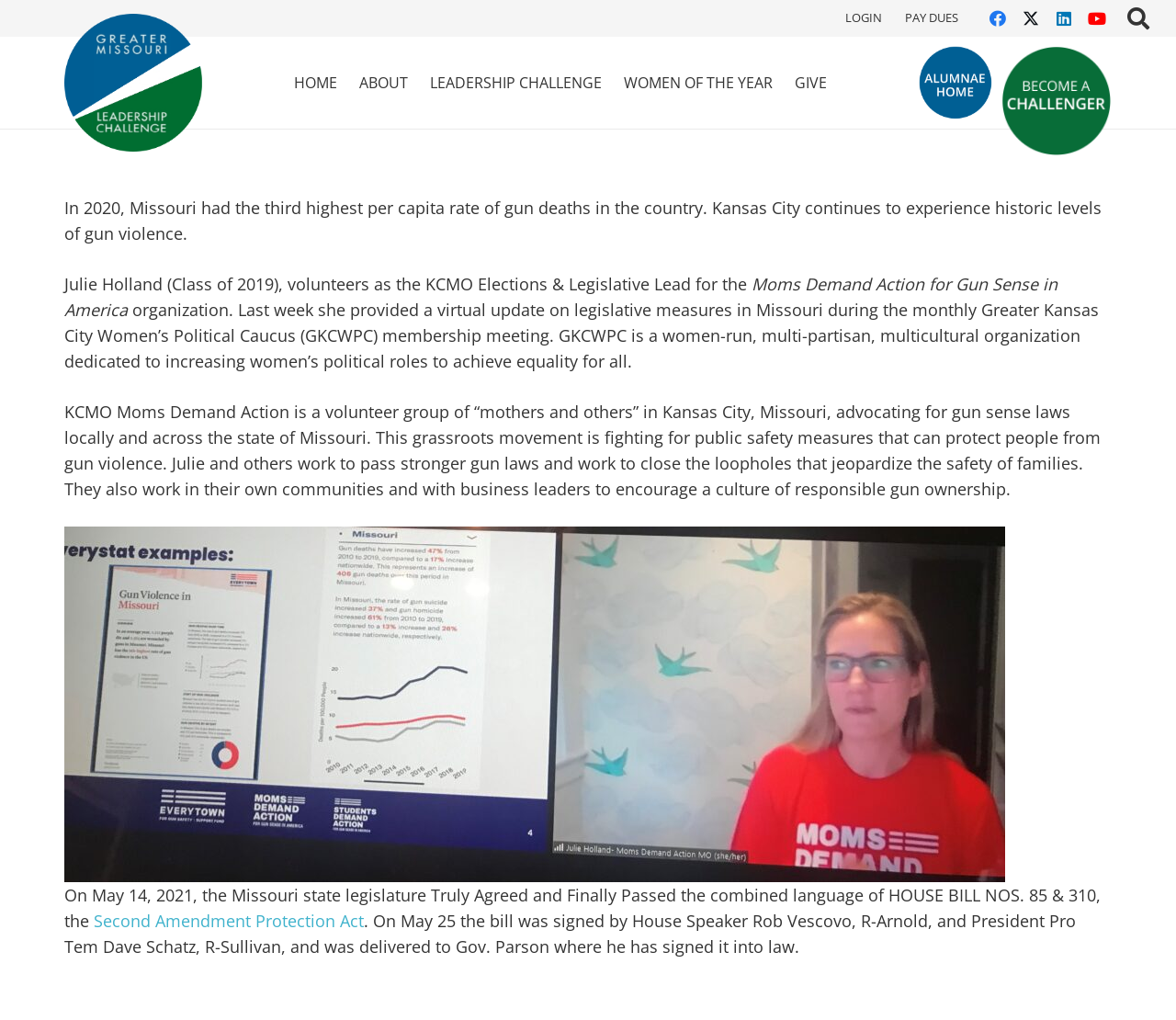Identify the bounding box coordinates of the region that should be clicked to execute the following instruction: "Visit the Facebook page".

[0.835, 0.002, 0.863, 0.034]